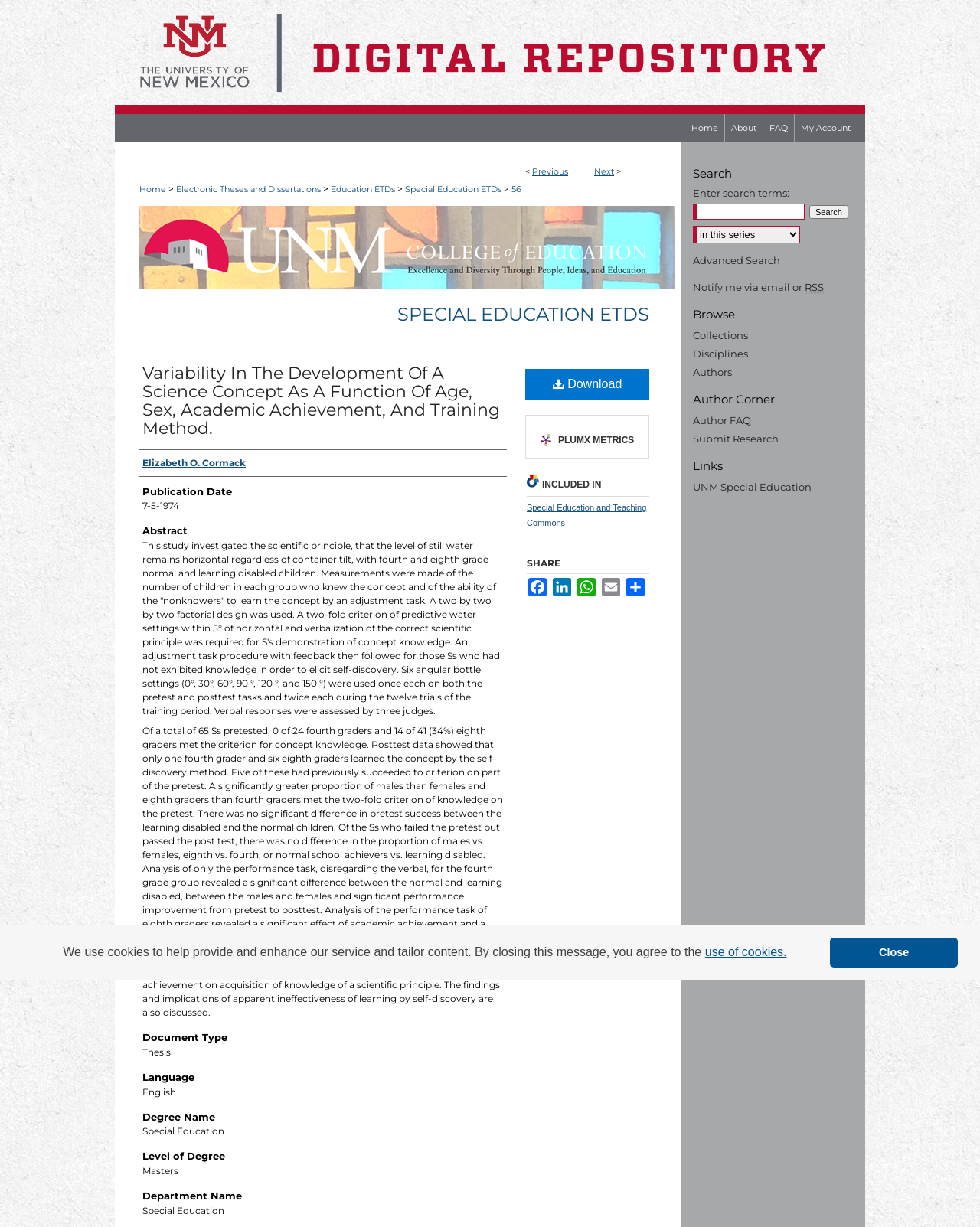Determine the bounding box coordinates of the clickable region to execute the instruction: "Search for something". The coordinates should be four float numbers between 0 and 1, denoted as [left, top, right, bottom].

[0.707, 0.166, 0.821, 0.179]